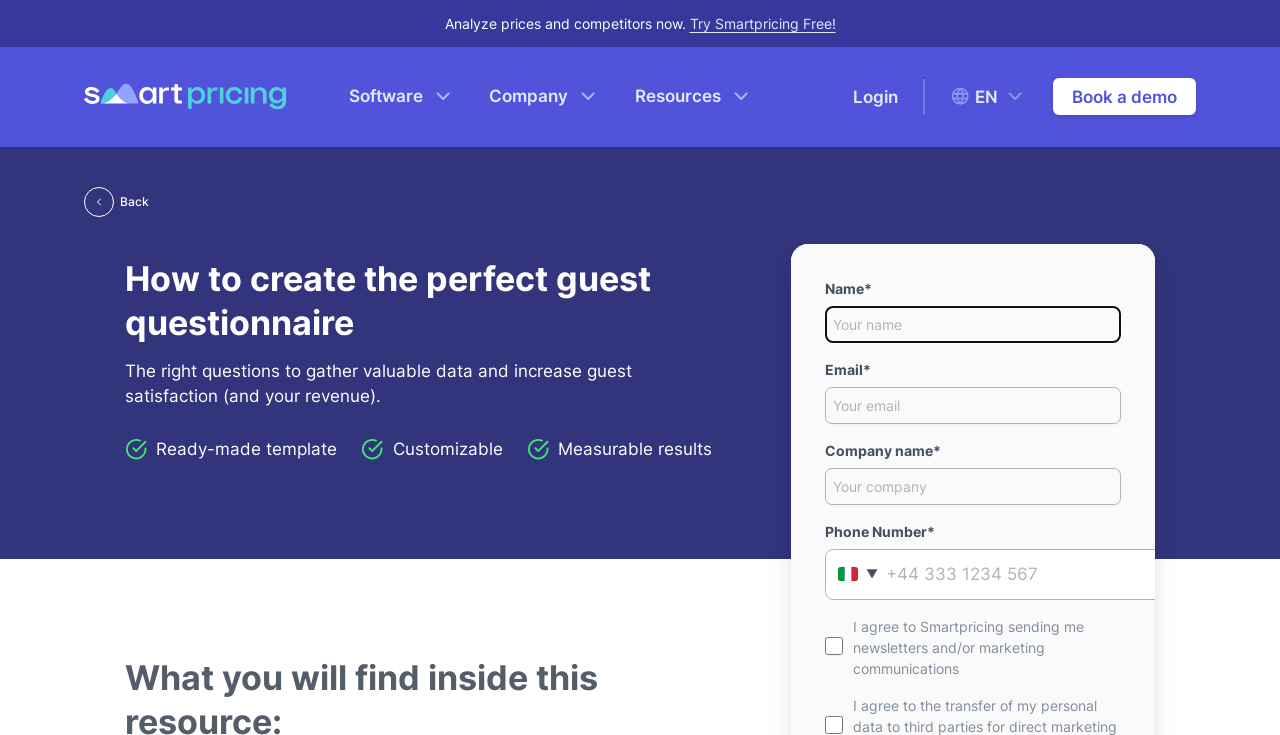Find the bounding box coordinates of the element you need to click on to perform this action: 'Click the Contact link'. The coordinates should be represented by four float values between 0 and 1, in the format [left, top, right, bottom].

None